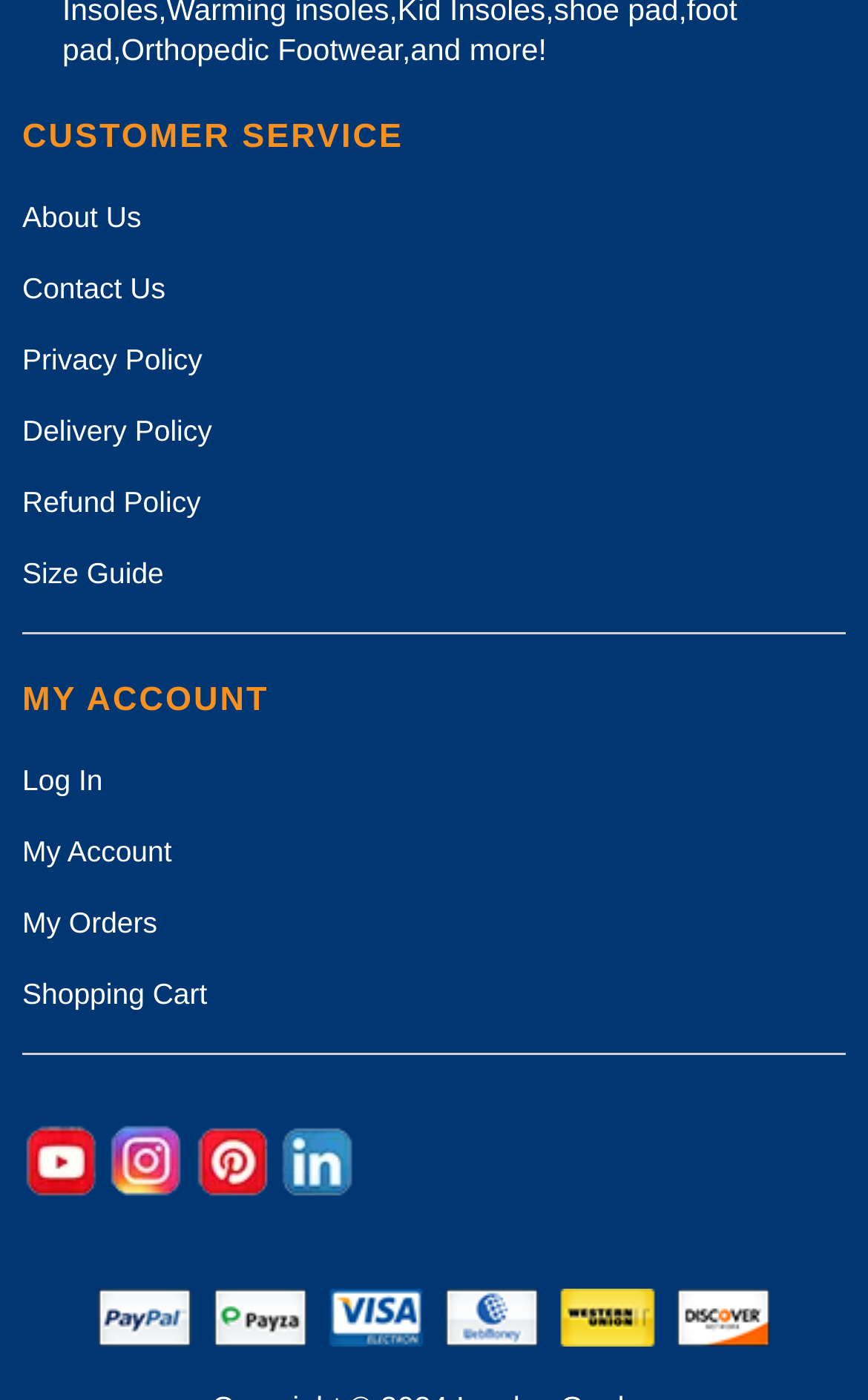Please identify the bounding box coordinates of the clickable element to fulfill the following instruction: "View shopping cart". The coordinates should be four float numbers between 0 and 1, i.e., [left, top, right, bottom].

[0.026, 0.686, 0.239, 0.737]